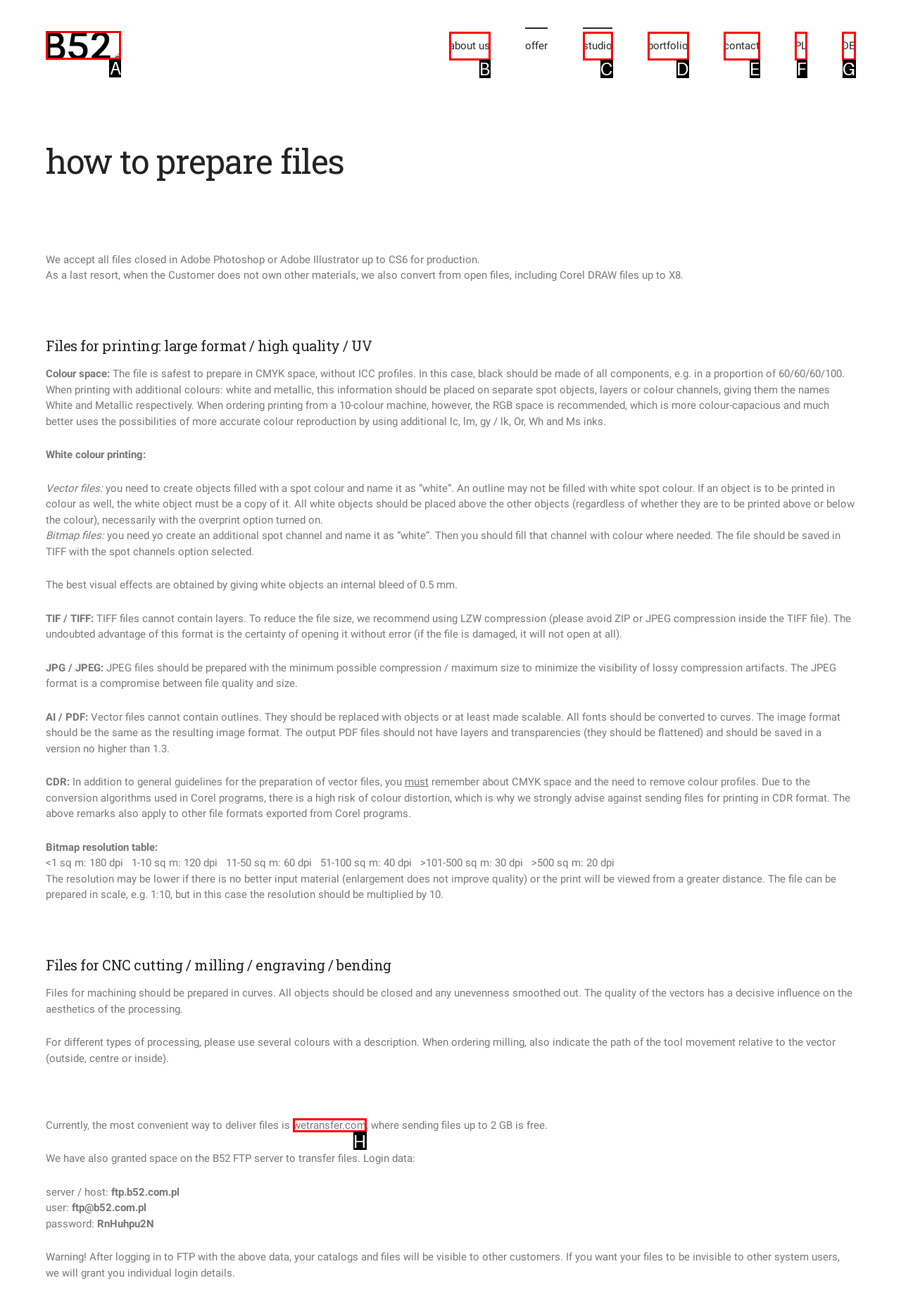Which option should you click on to fulfill this task: Click the 'Essu' link? Answer with the letter of the correct choice.

A